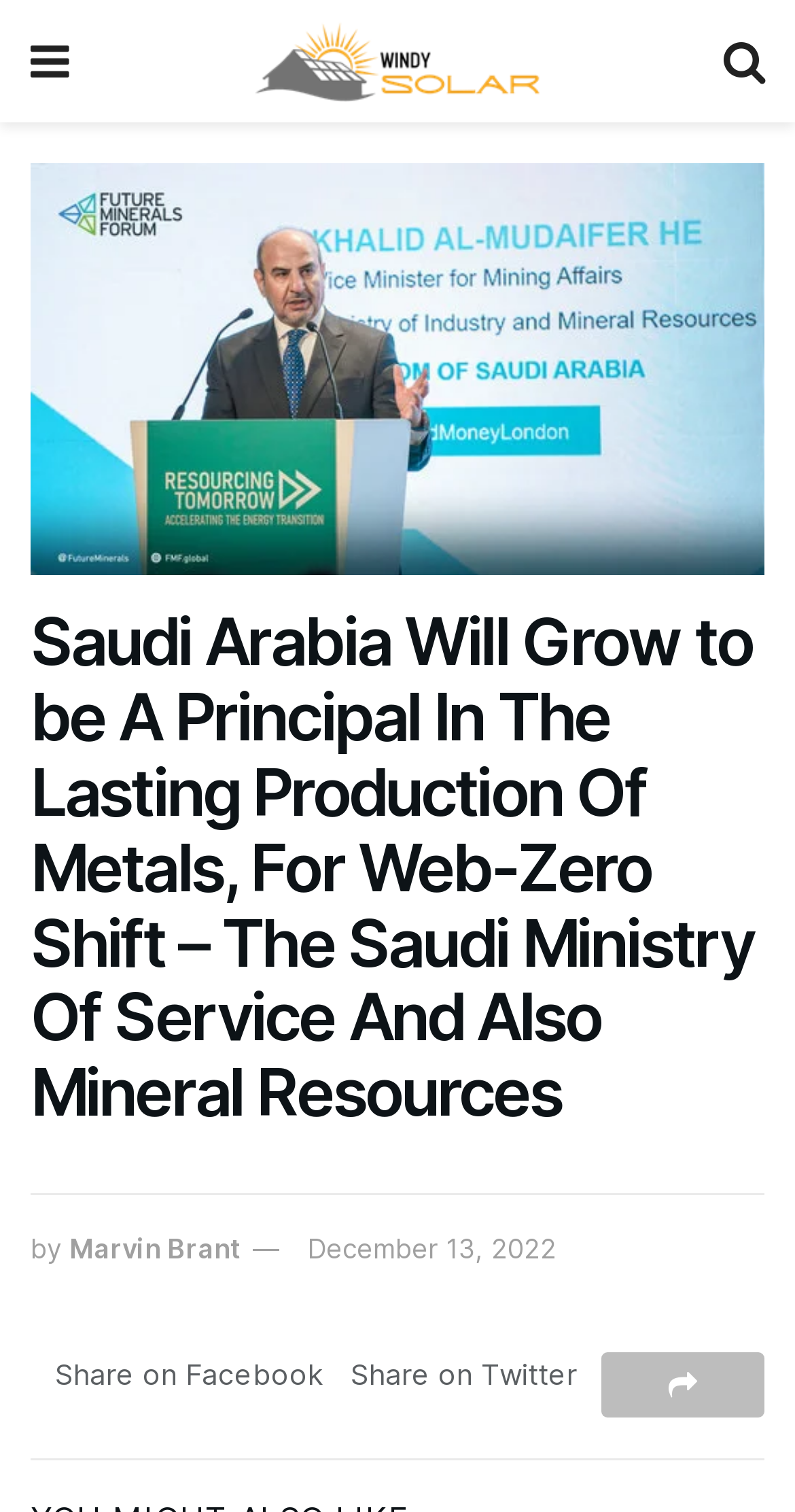Give a one-word or one-phrase response to the question: 
What is the topic of the article?

Saudi Arabia and metal production